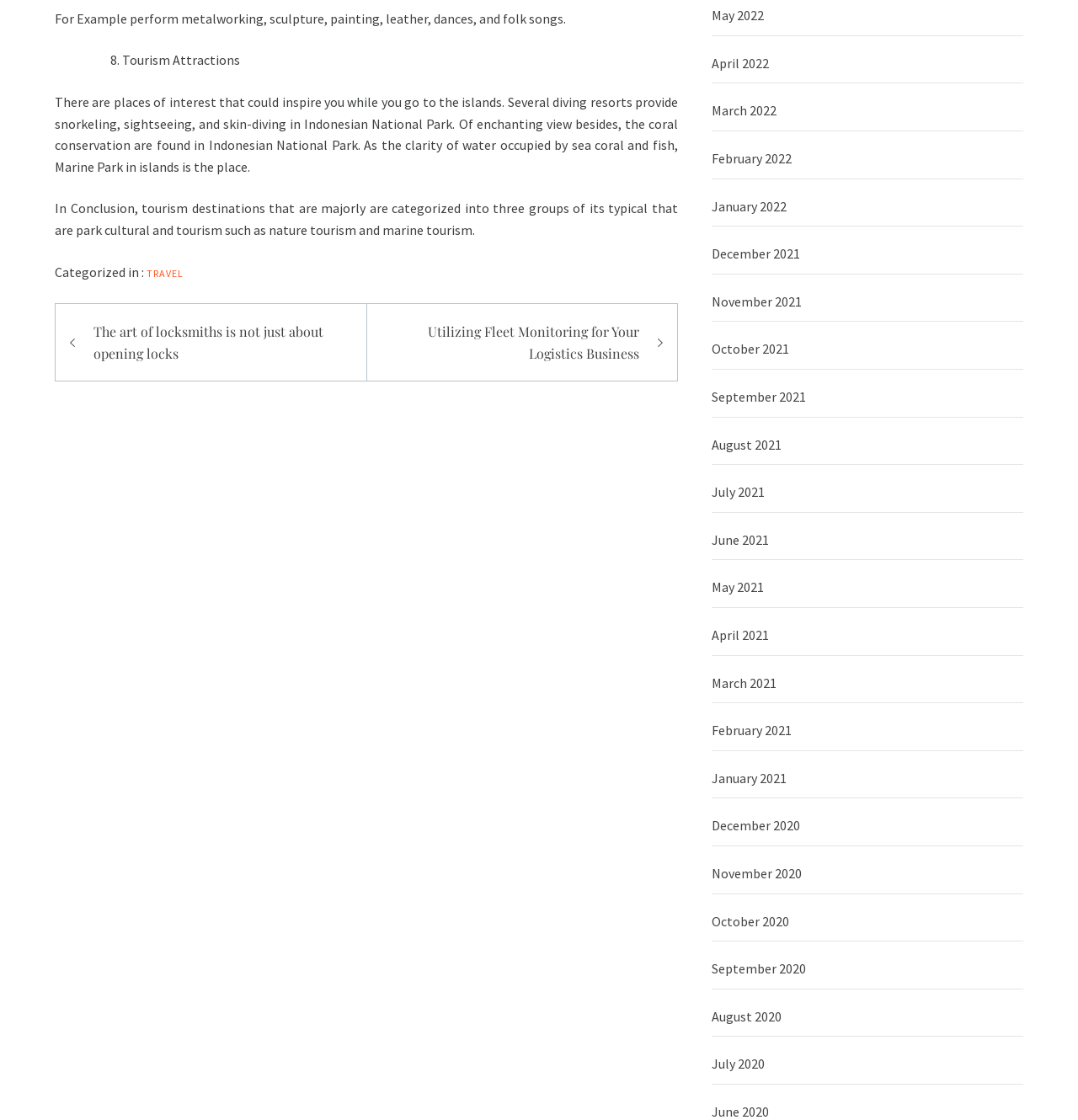What is the topic of the post linked to 'The art of locksmiths is not just about opening locks'? Look at the image and give a one-word or short phrase answer.

locksmiths